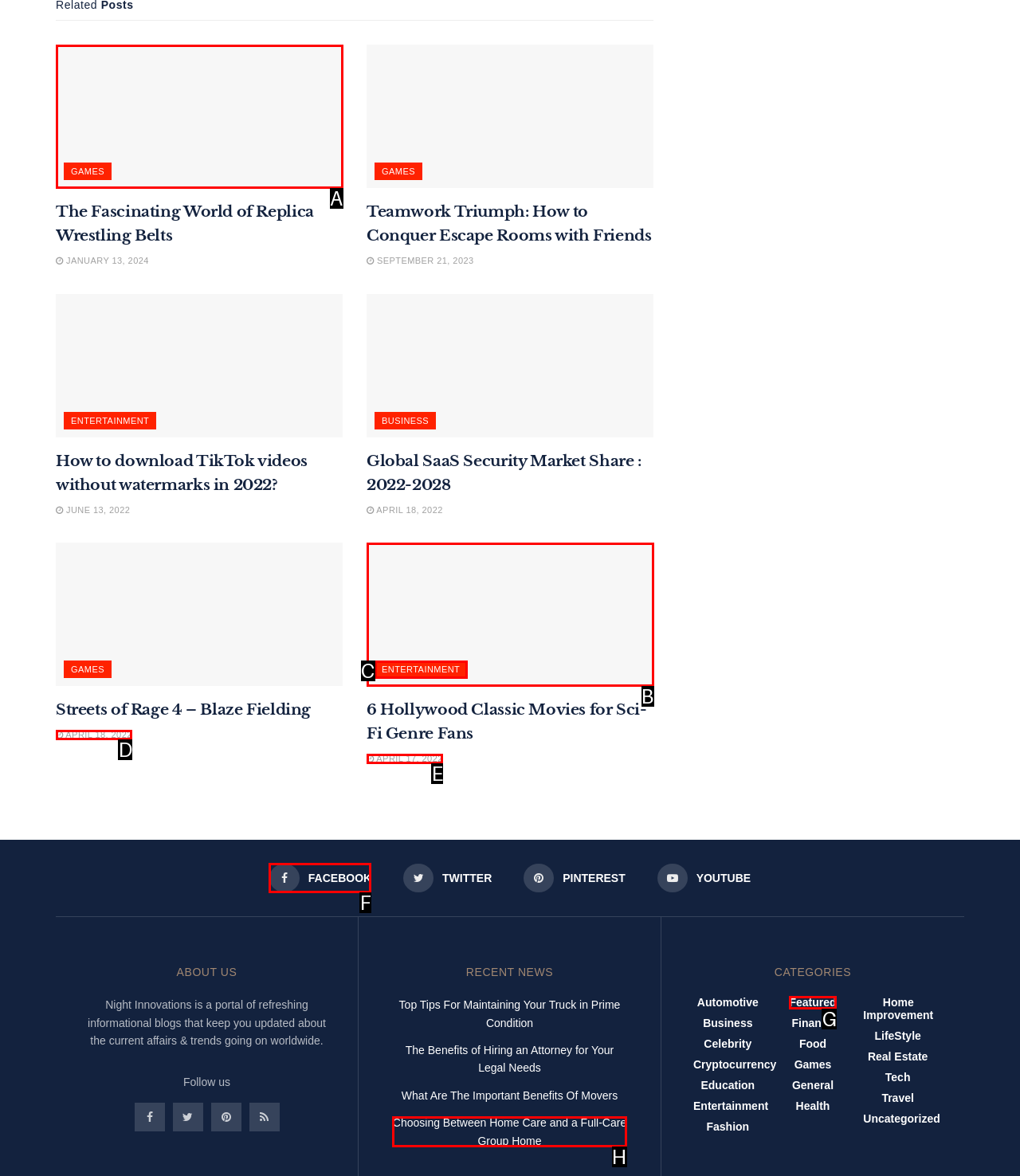Which HTML element should be clicked to complete the following task: Follow Night Innovations on Facebook?
Answer with the letter corresponding to the correct choice.

F